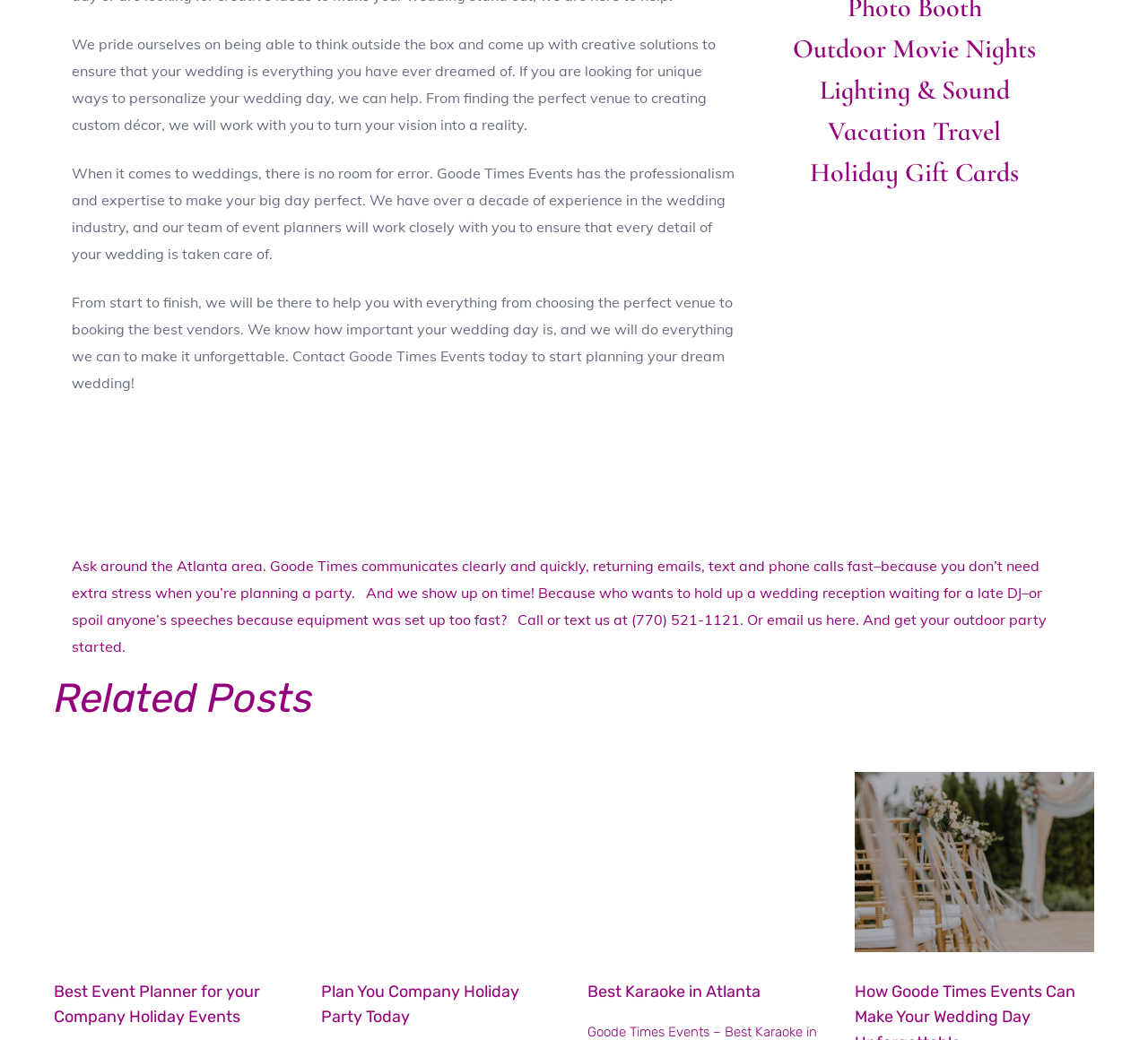Please identify the bounding box coordinates of the element that needs to be clicked to perform the following instruction: "Click on Outdoor Movie Nights".

[0.656, 0.027, 0.937, 0.067]